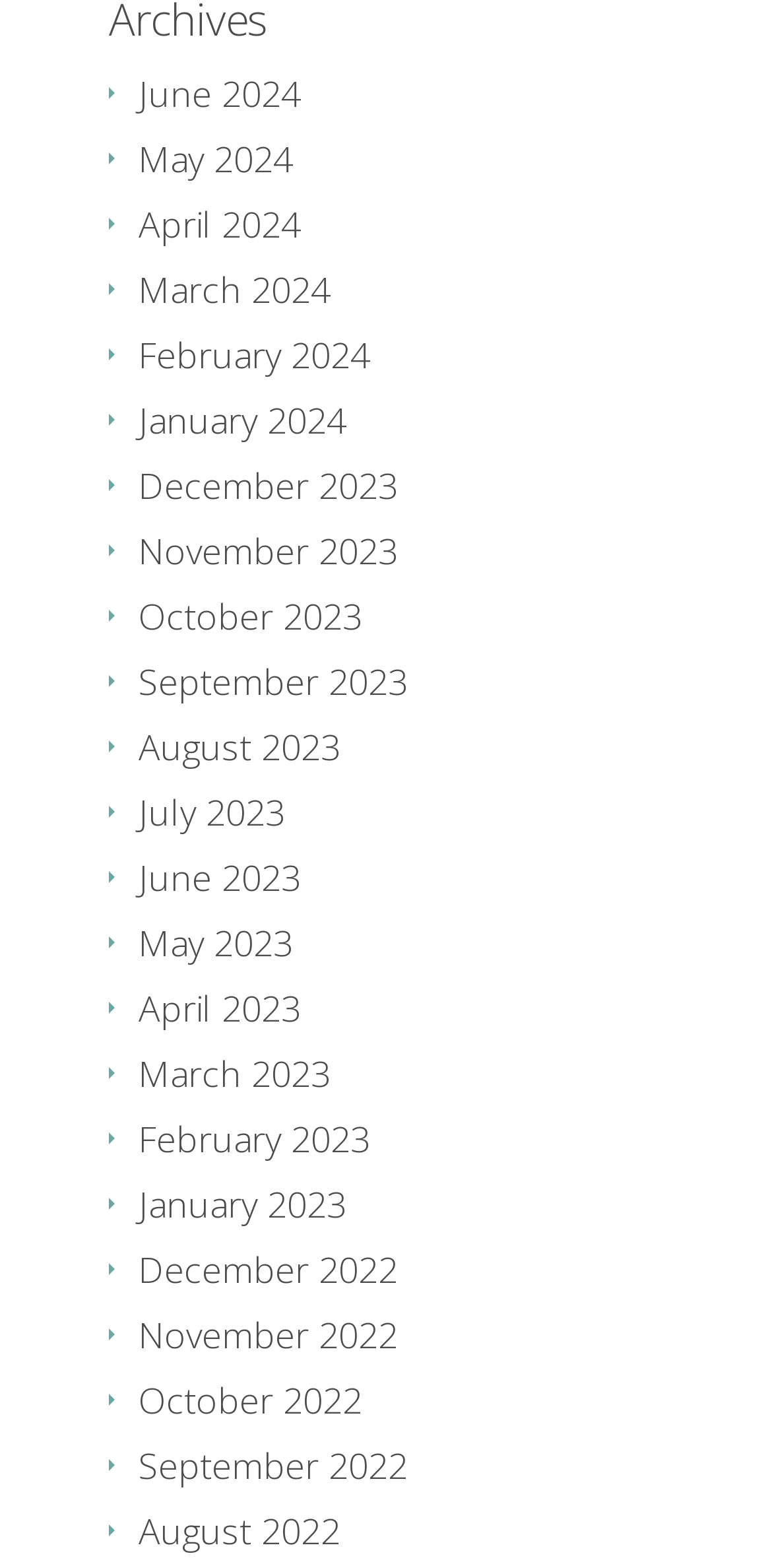Using the information shown in the image, answer the question with as much detail as possible: What is the earliest month available?

By examining the list of links, I found that the earliest month available is December 2022, which is located at the bottom of the list.